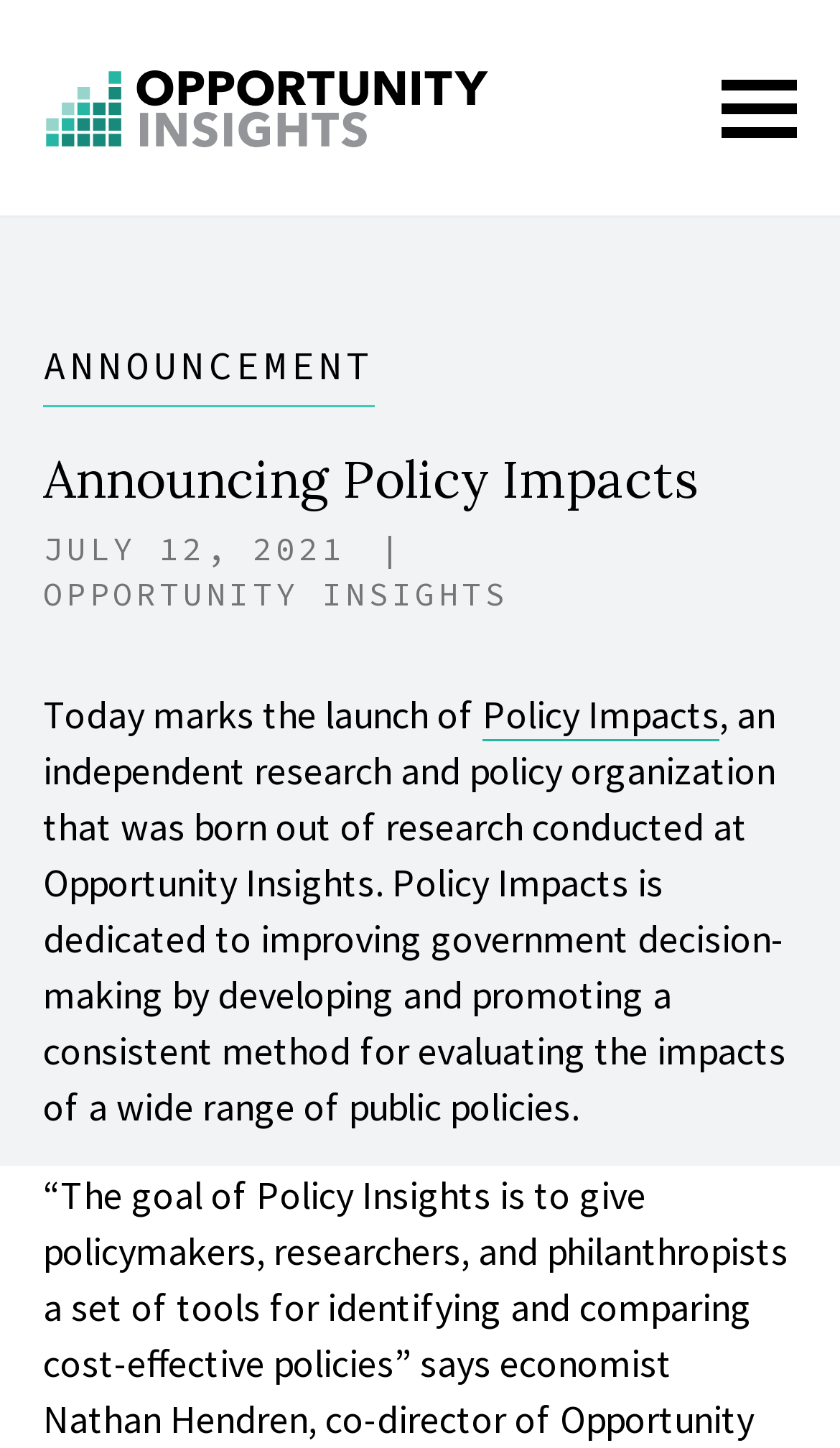Calculate the bounding box coordinates for the UI element based on the following description: "Announcement". Ensure the coordinates are four float numbers between 0 and 1, i.e., [left, top, right, bottom].

[0.051, 0.24, 0.445, 0.281]